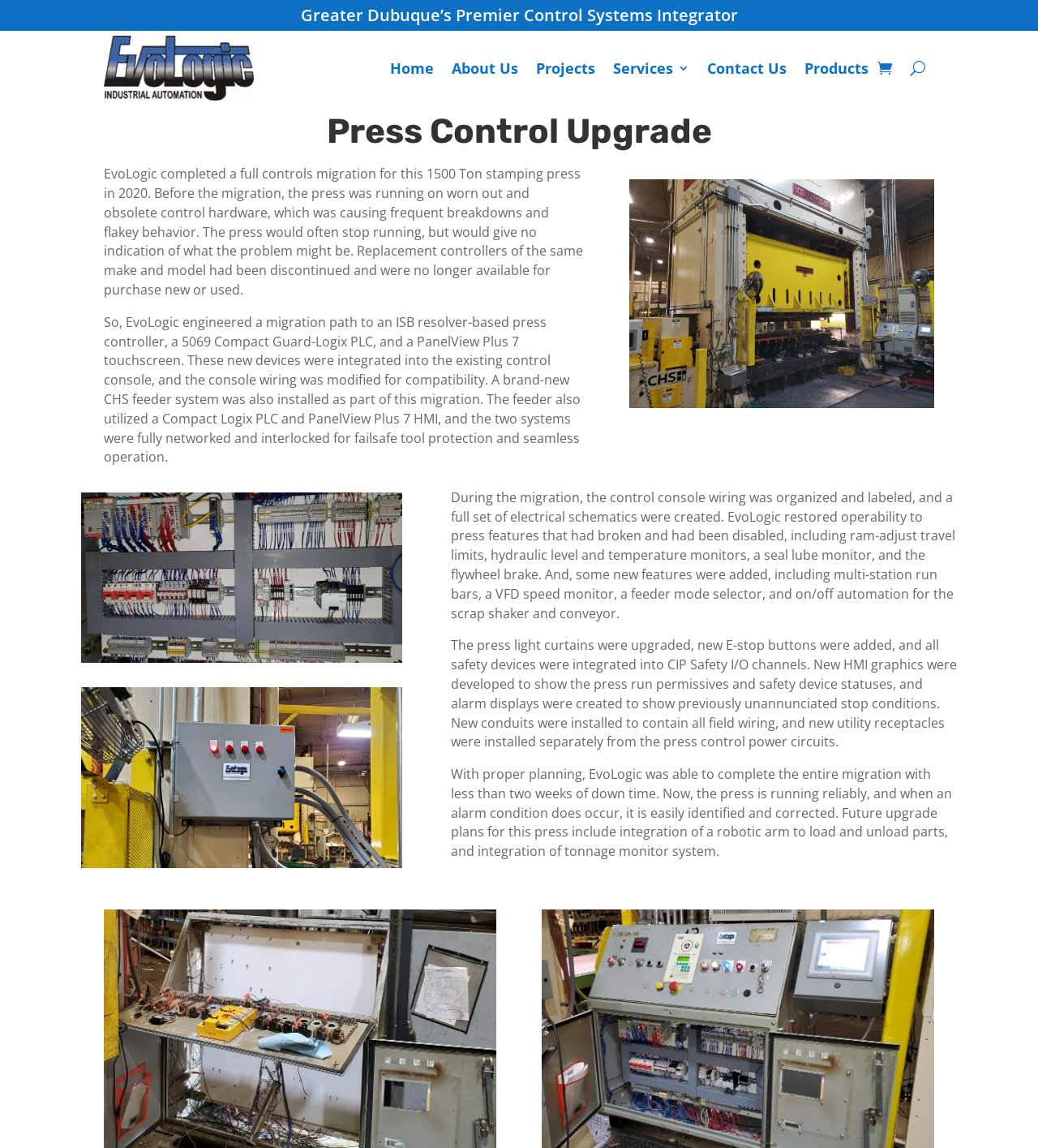Please identify the bounding box coordinates of the element I need to click to follow this instruction: "Click the Home link".

[0.376, 0.031, 0.418, 0.087]